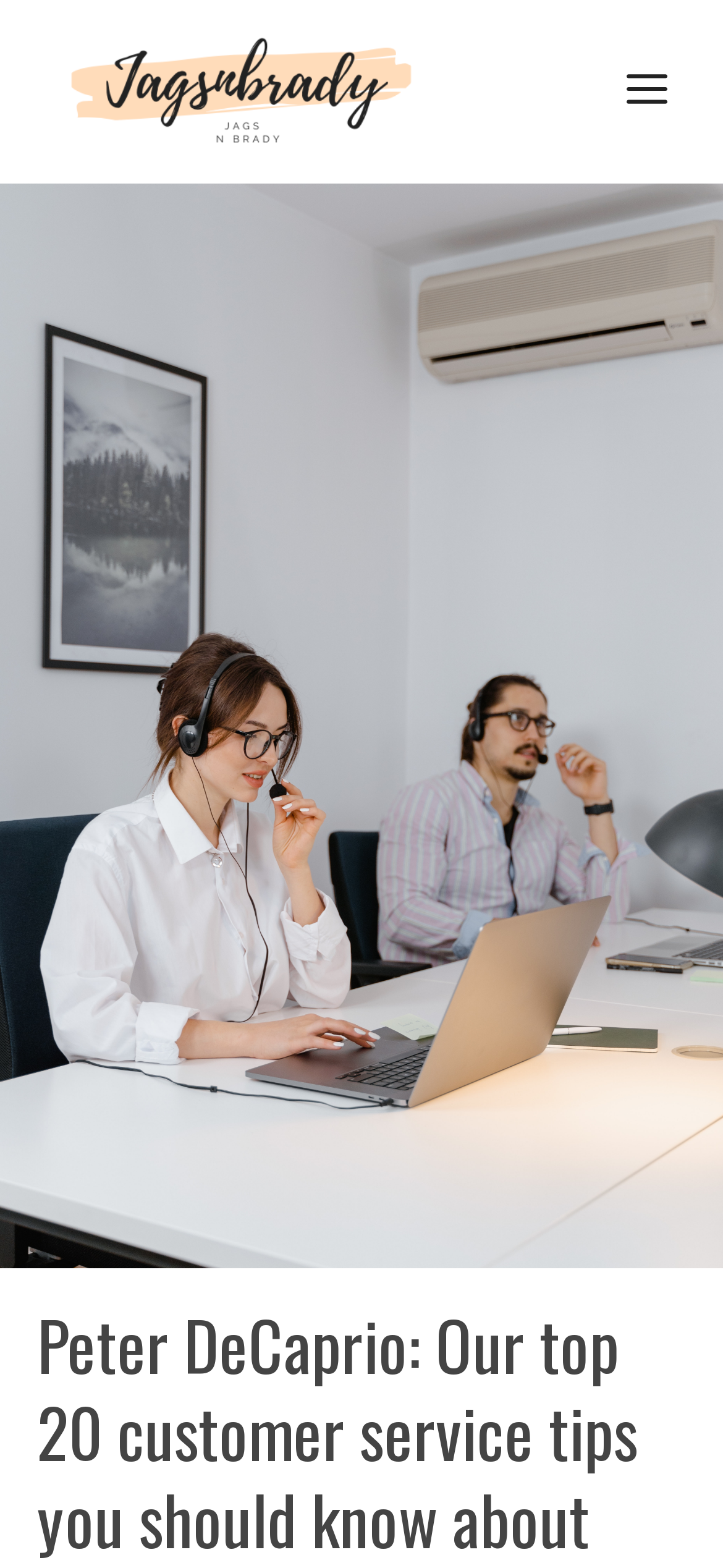From the webpage screenshot, predict the bounding box coordinates (top-left x, top-left y, bottom-right x, bottom-right y) for the UI element described here: title="JagsnBrady"

[0.051, 0.012, 0.616, 0.105]